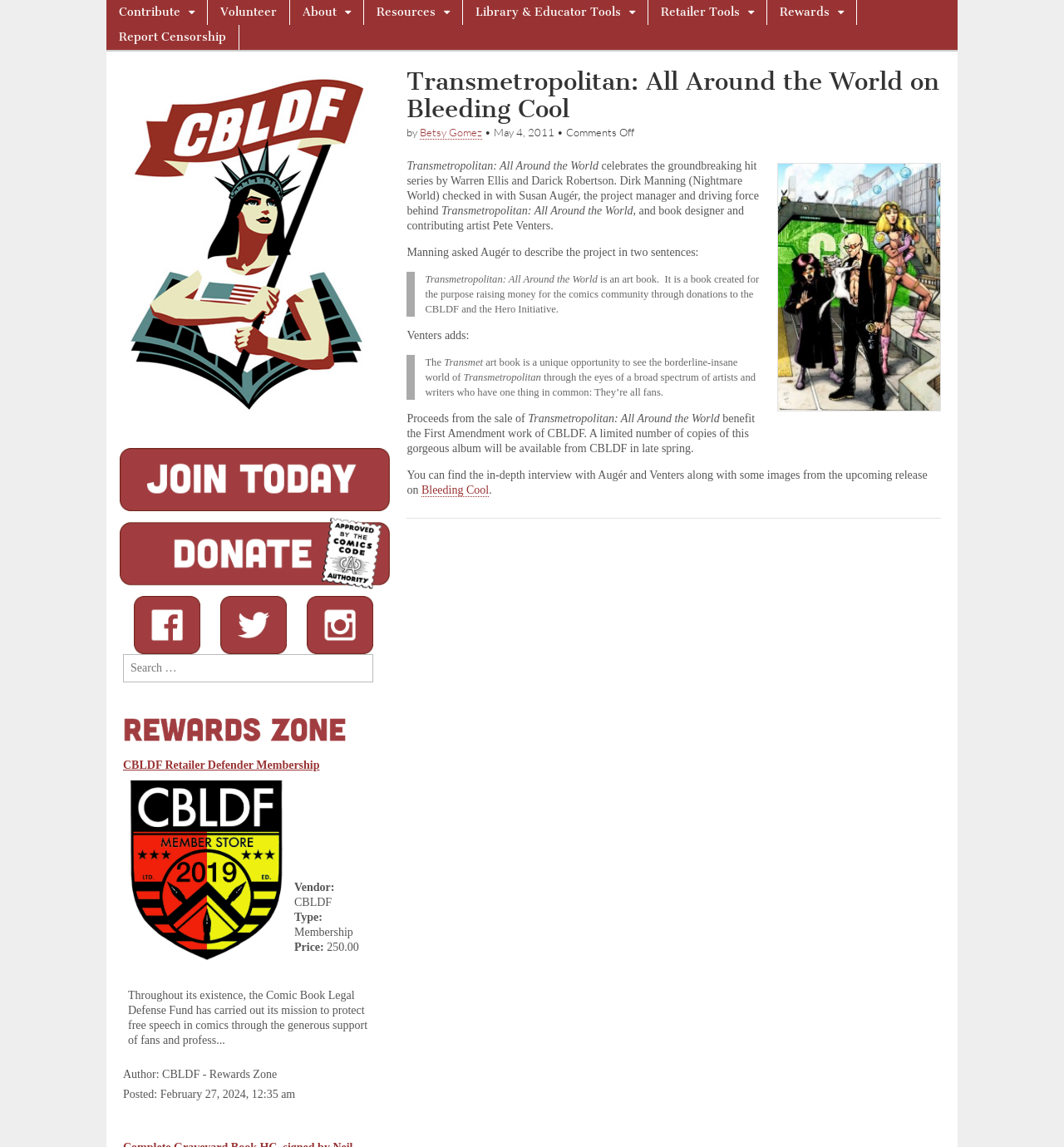Identify the bounding box for the described UI element: "Comic Book Legal Defense Fund".

[0.116, 0.022, 0.272, 0.196]